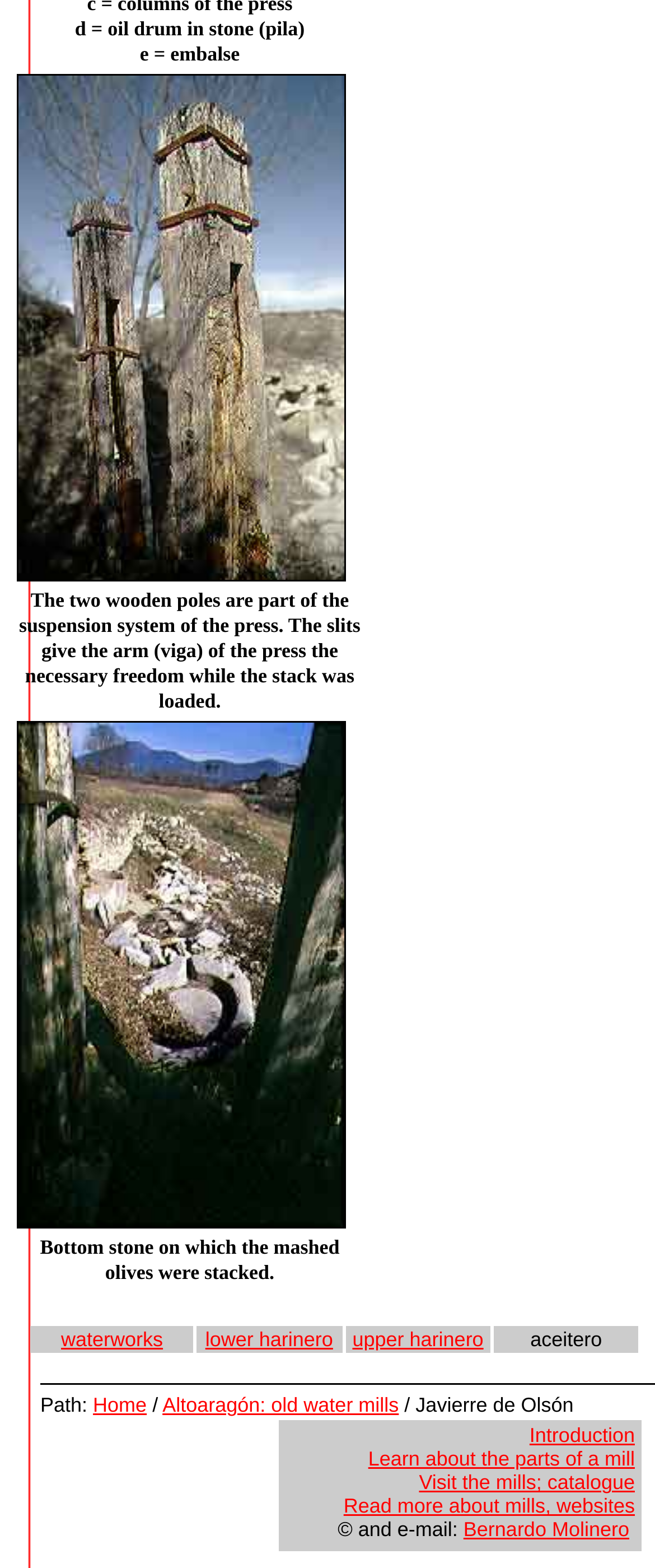Provide the bounding box coordinates of the area you need to click to execute the following instruction: "contact Bernardo Molinero".

[0.708, 0.968, 0.961, 0.983]